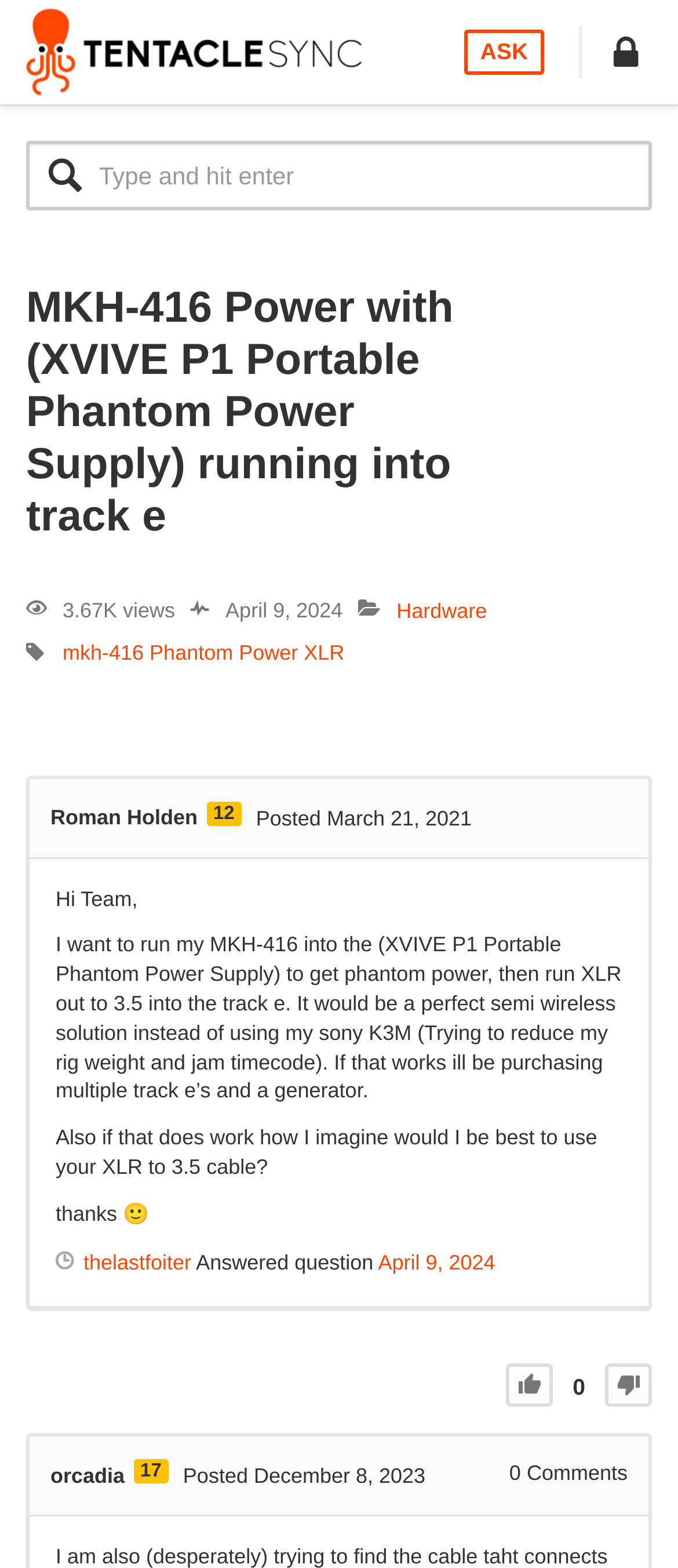Find the bounding box coordinates of the element you need to click on to perform this action: 'Click on the 'Hardware' category'. The coordinates should be represented by four float values between 0 and 1, in the format [left, top, right, bottom].

[0.585, 0.382, 0.718, 0.397]